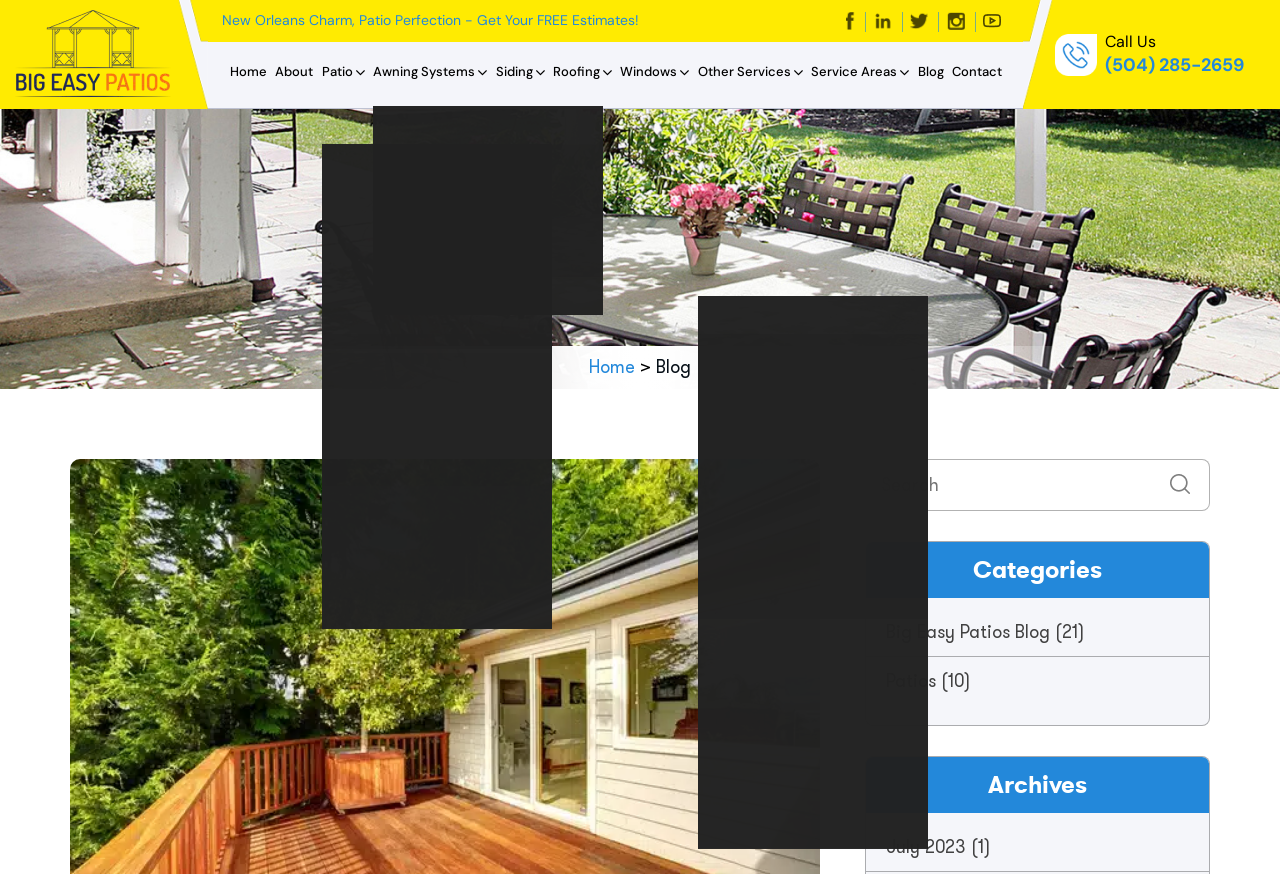Find the bounding box coordinates of the element to click in order to complete this instruction: "Search for something". The bounding box coordinates must be four float numbers between 0 and 1, denoted as [left, top, right, bottom].

[0.676, 0.525, 0.945, 0.585]